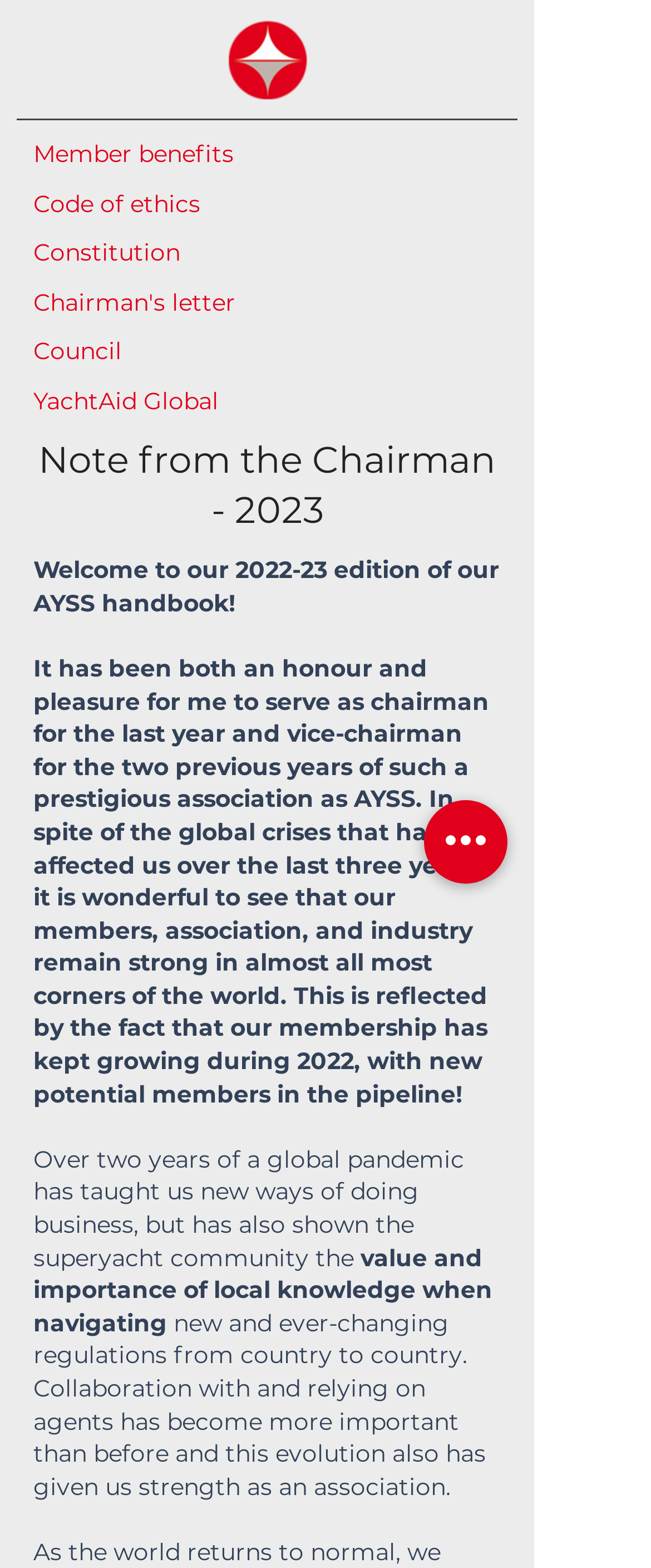How many links are above the 'Note from the Chairman' heading?
Please answer the question with a single word or phrase, referencing the image.

5